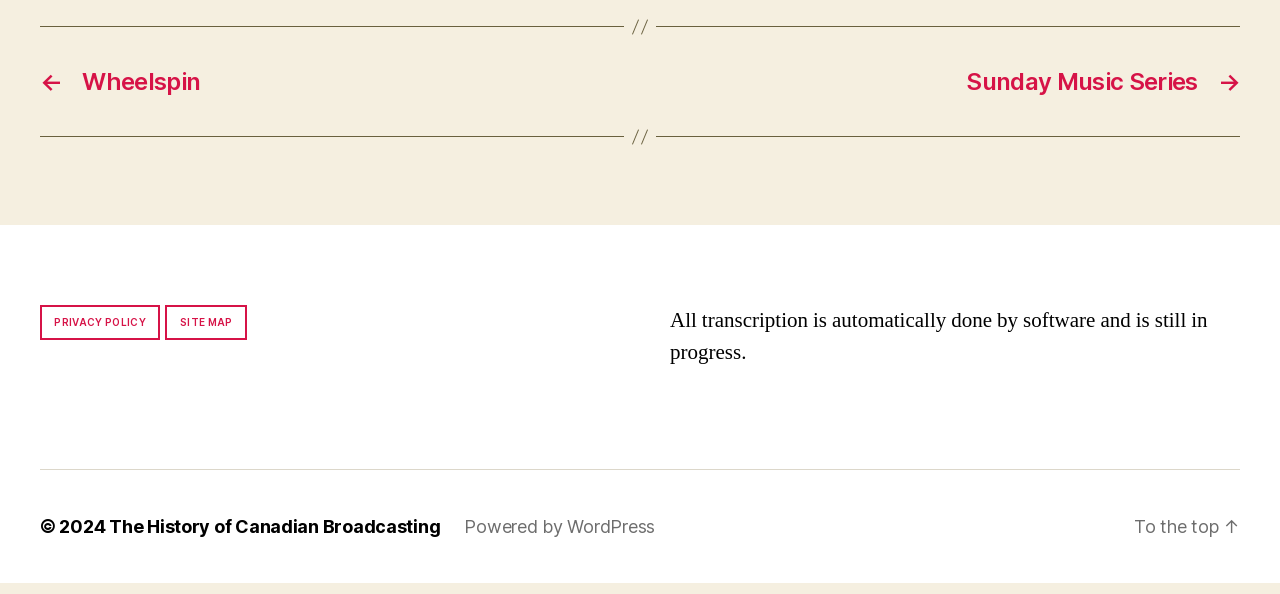What is the name of the broadcasting history website linked on this page?
Could you answer the question with a detailed and thorough explanation?

I found the answer by looking at the footer section of the webpage, where I saw a link labeled 'The History of Canadian Broadcasting'.